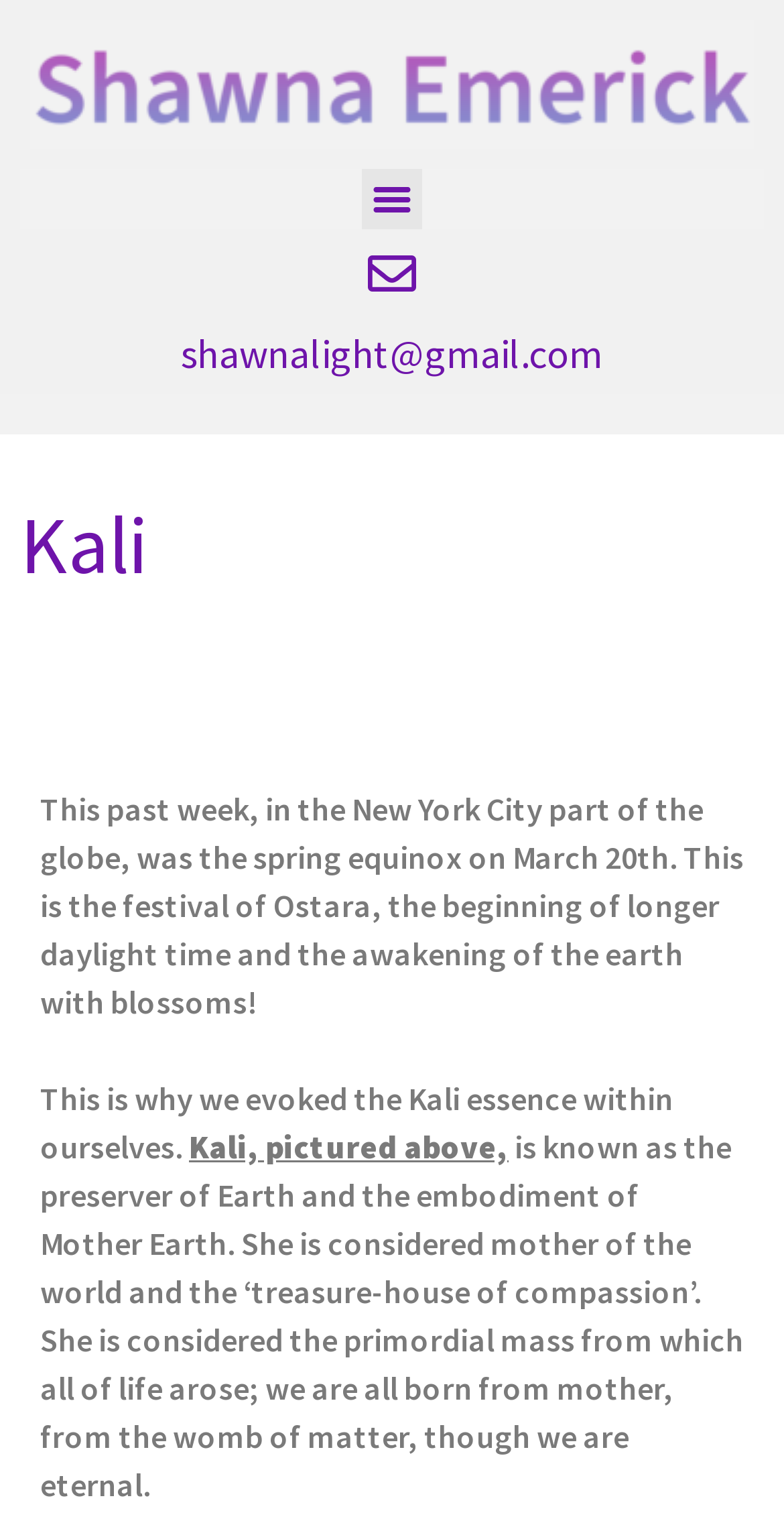Please analyze the image and provide a thorough answer to the question:
What is the email address mentioned?

The email address mentioned is shawnalight@gmail.com, which is known from the heading element with the text 'shawnalight@gmail.com'.